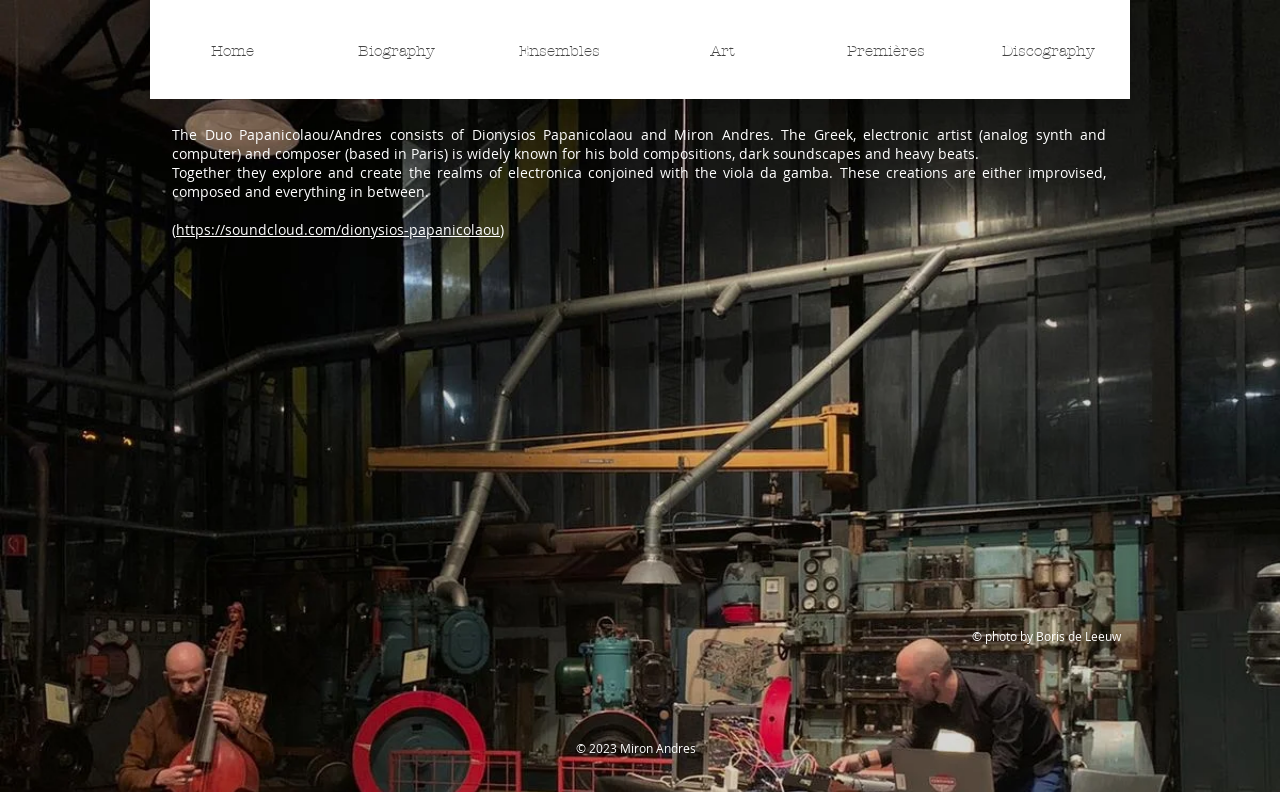Determine the bounding box for the UI element as described: "Ensembles". The coordinates should be represented as four float numbers between 0 and 1, formatted as [left, top, right, bottom].

[0.373, 0.039, 0.501, 0.068]